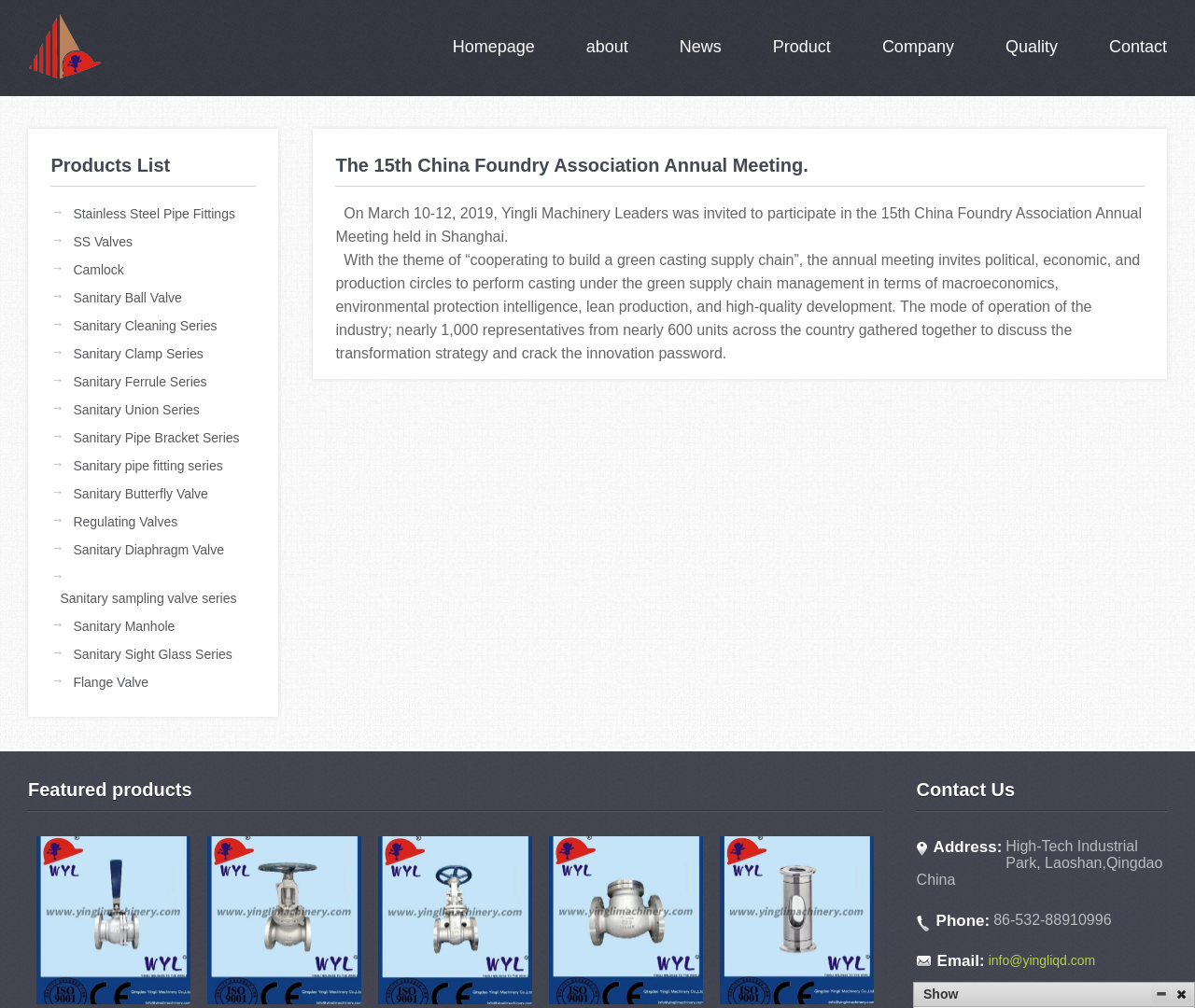Using the provided description: "Homepage", find the bounding box coordinates of the corresponding UI element. The output should be four float numbers between 0 and 1, in the format [left, top, right, bottom].

[0.379, 0.014, 0.447, 0.079]